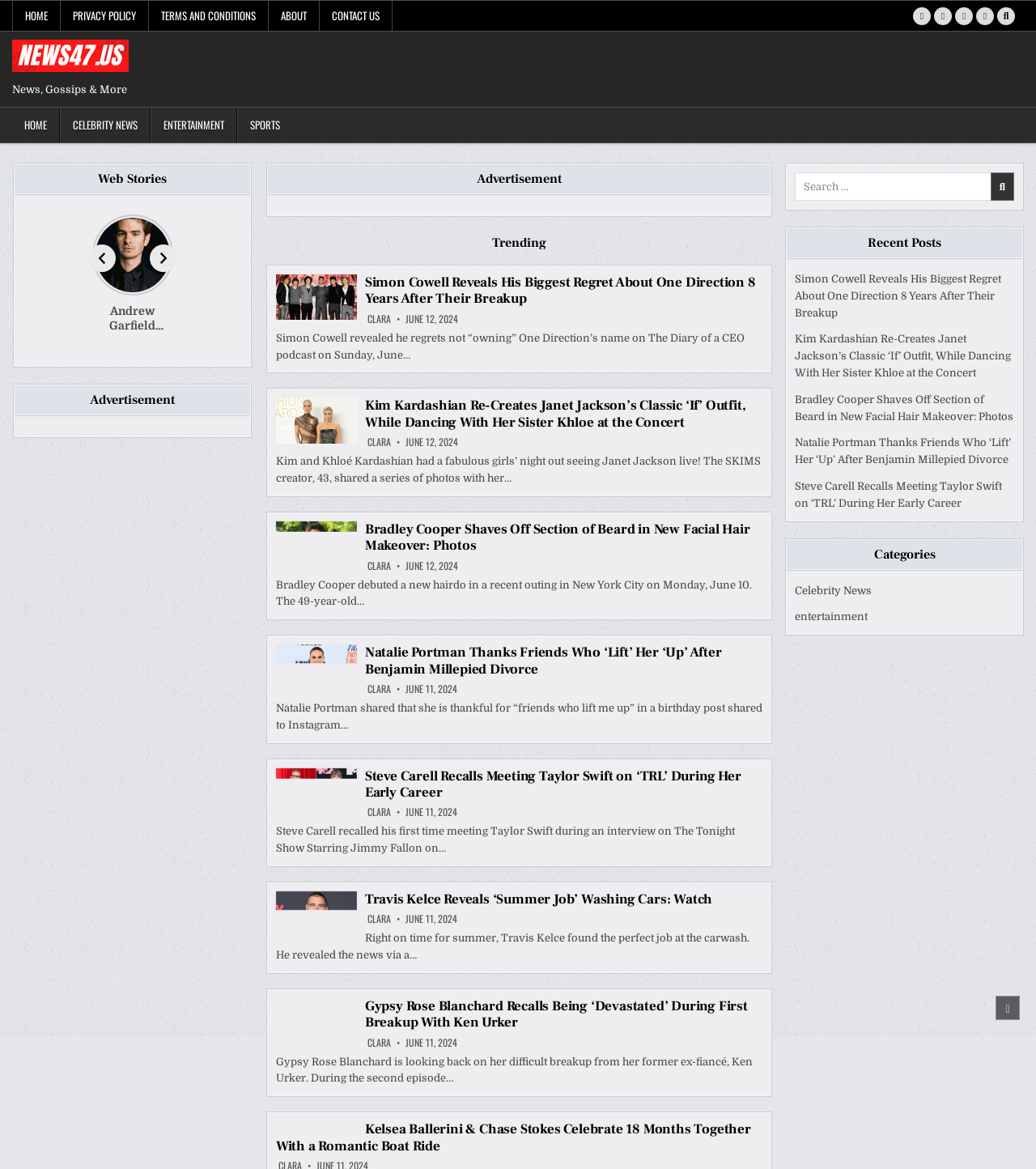What is the purpose of the website?
Based on the content of the image, thoroughly explain and answer the question.

Based on the webpage's structure and content, it appears to be a news website that focuses on celebrity news, sports, and entertainment. The primary menu and secondary menu both have links to these categories, and the webpage is filled with news articles and headlines related to these topics.